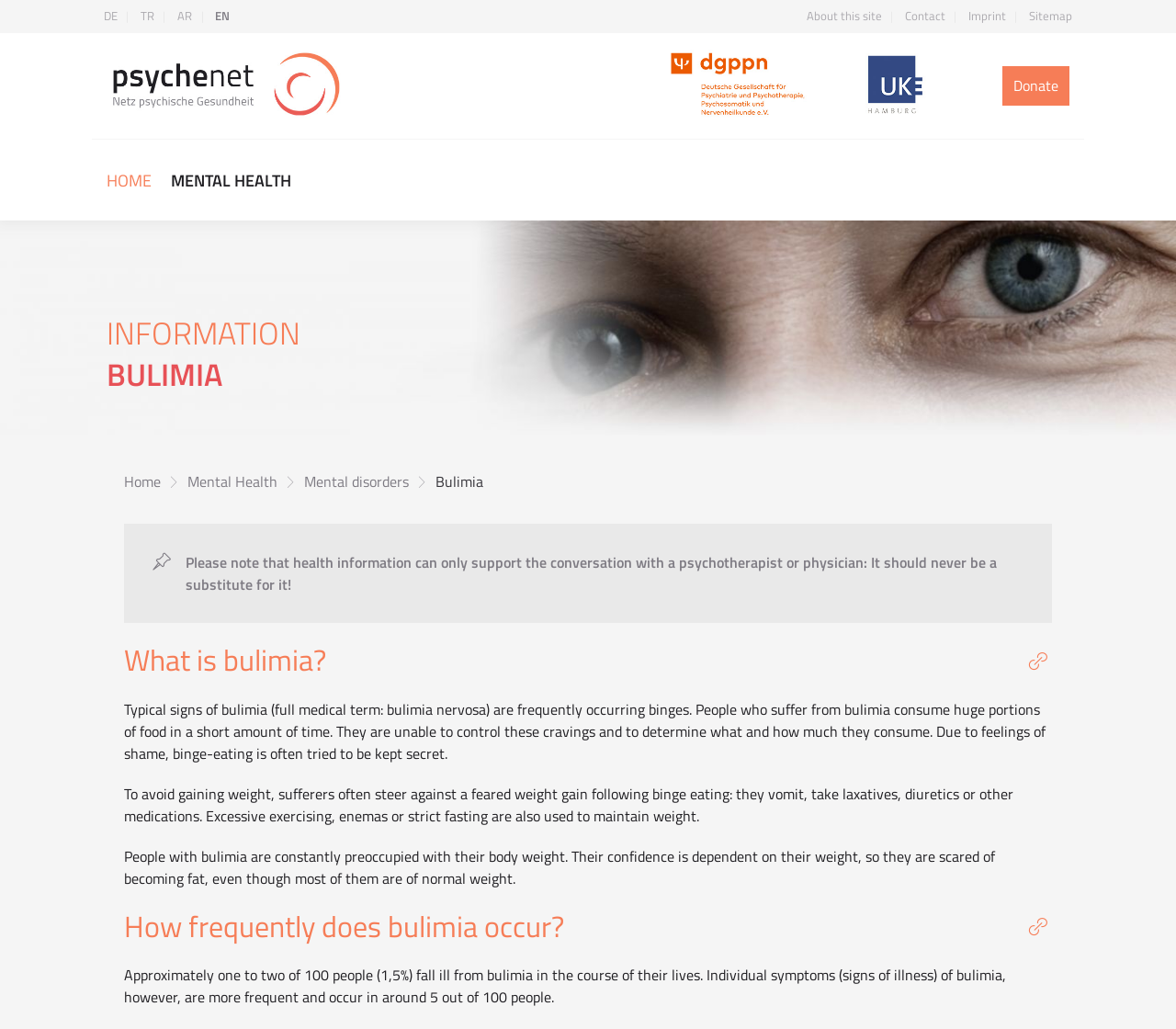Create an in-depth description of the webpage, covering main sections.

The webpage is about bulimia, a mental health disorder. At the top left corner, there are four language options: DE, TR, AR, and EN. Next to them, there is a link to the website's logo, "psychenet", accompanied by an image. On the right side of the top section, there are links to "About this site", "Contact", "Imprint", and "Sitemap".

Below the top section, there are three links with accompanying images: "DGPPN", "UKE Hamburg", and "Donate". The main content of the webpage is divided into sections. The first section is titled "INFORMATION BULIMIA" and has a background image. Within this section, there are links to "Home", "Mental Health", and "Mental disorders". The title "Bulimia" is displayed prominently, followed by a note that health information on the website should not replace professional medical advice.

The webpage then provides detailed information about bulimia, including its definition, typical signs, and symptoms. The text is divided into paragraphs with headings, such as "What is bulimia?" and "How frequently does bulimia occur?". The content is informative and provides a comprehensive overview of the disorder.